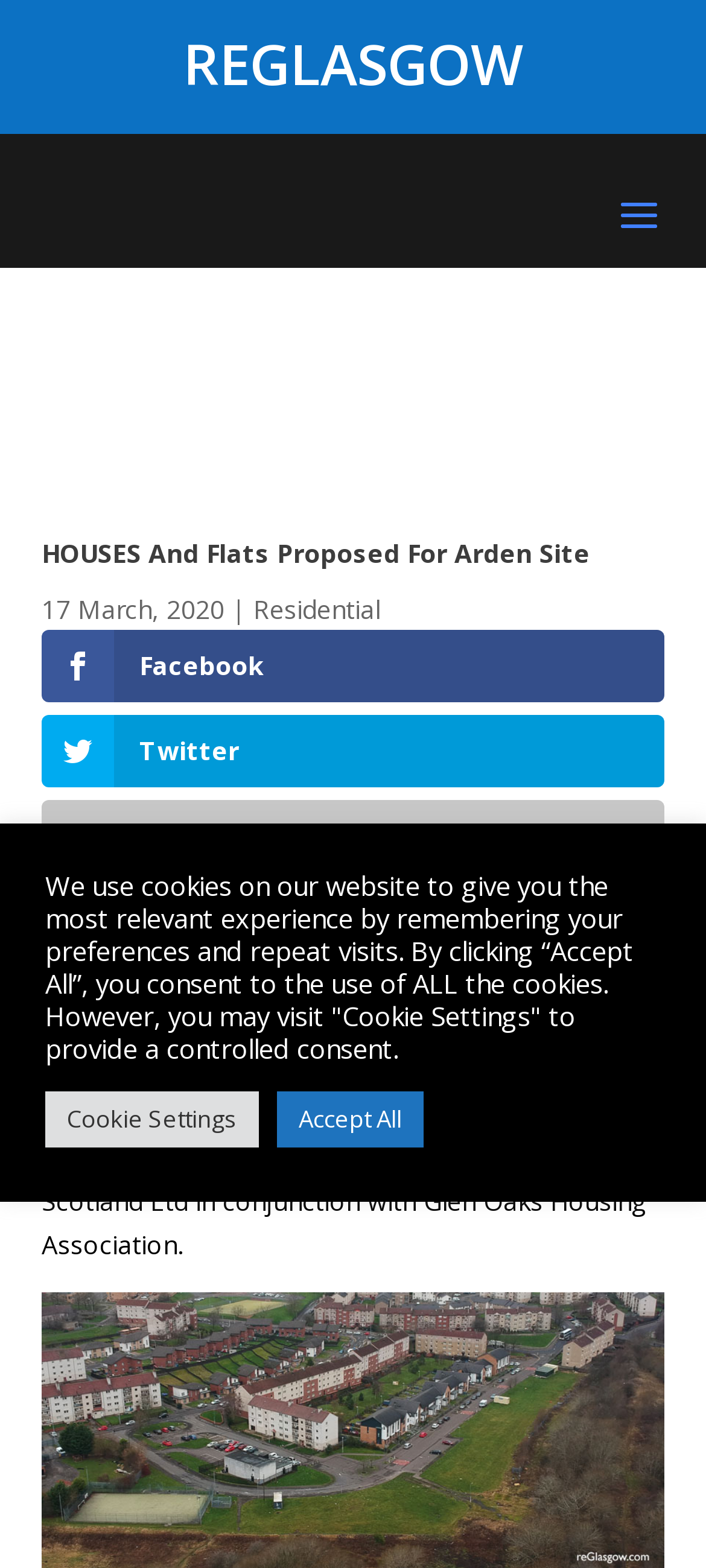When was this article published?
Using the visual information, respond with a single word or phrase.

17 March, 2020